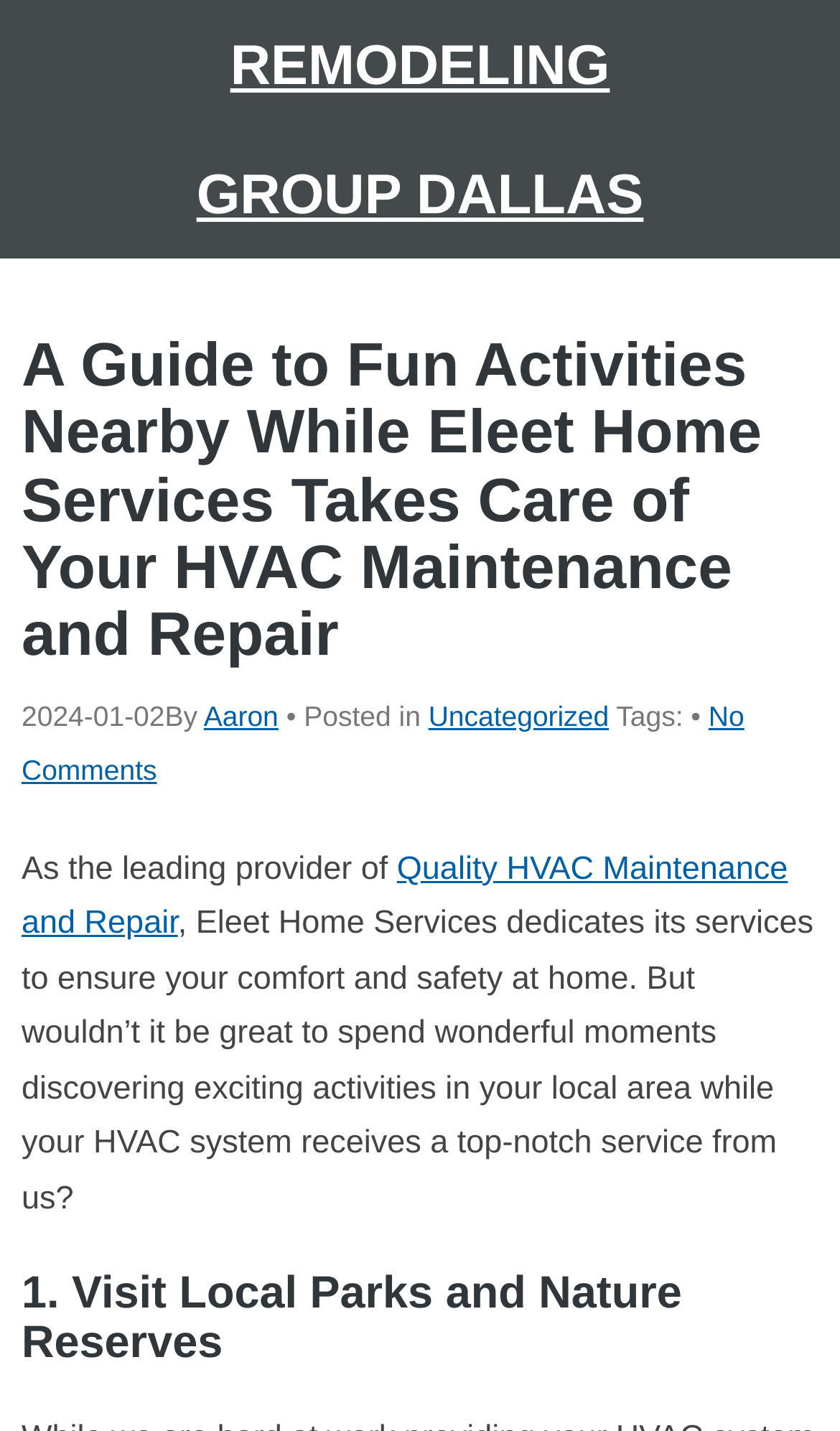Provide an in-depth caption for the webpage.

The webpage is about a guide to fun activities nearby while Eleet Home Services takes care of HVAC maintenance and repair. At the top, there is a heading "REMODELING GROUP DALLAS" followed by a link with the same text. Below this, there is a heading "A Guide to Fun Activities Nearby While Eleet Home Services Takes Care of Your HVAC Maintenance and Repair" which is a title of the article.

On the left side, there is a time stamp "2024-01-02" followed by the author's name "Aaron" and the category "Uncategorized". There is also a link to "No Comments" section.

The main content of the article starts with a paragraph of text that introduces Eleet Home Services as a provider of quality HVAC maintenance and repair. This is followed by a link to "Quality HVAC Maintenance and Repair" service. The text then continues to suggest that while Eleet Home Services takes care of the HVAC system, one can spend time discovering exciting activities in the local area.

The first suggested activity is "1. Visit Local Parks and Nature Reserves" which is a heading that stands out on the page.